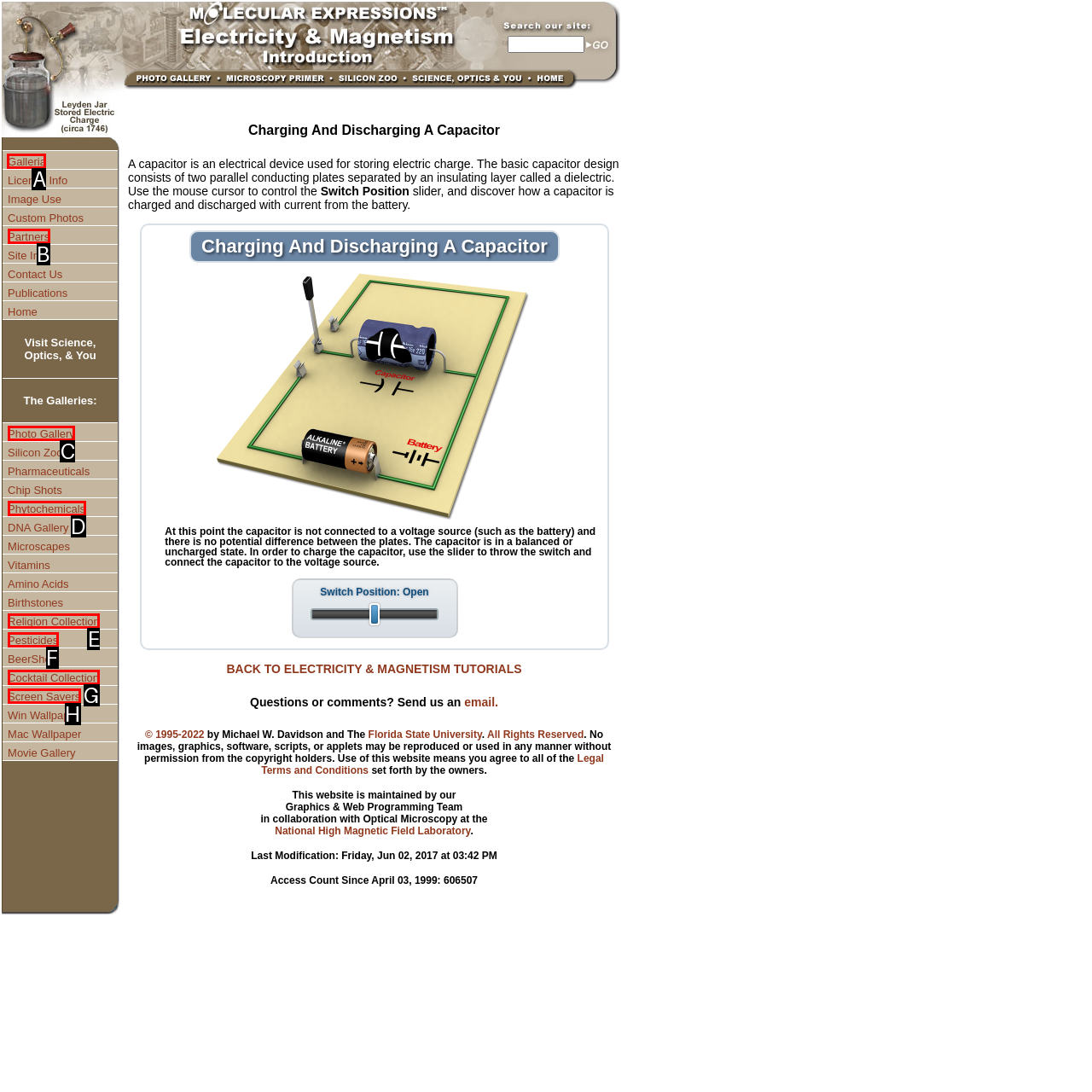Tell me which element should be clicked to achieve the following objective: Click the Galleria link
Reply with the letter of the correct option from the displayed choices.

A